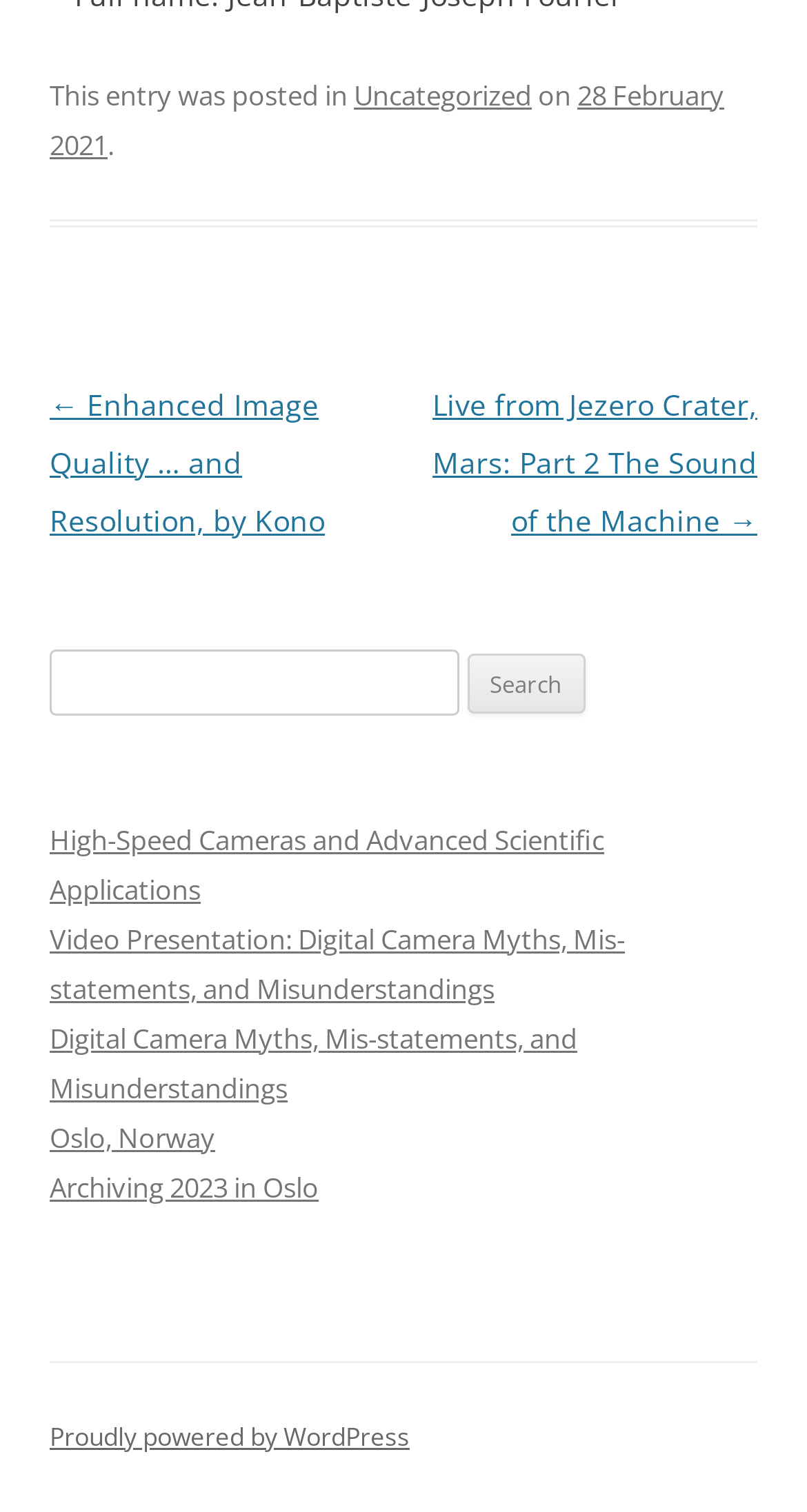Please mark the clickable region by giving the bounding box coordinates needed to complete this instruction: "Click the 'Treatment' button".

None